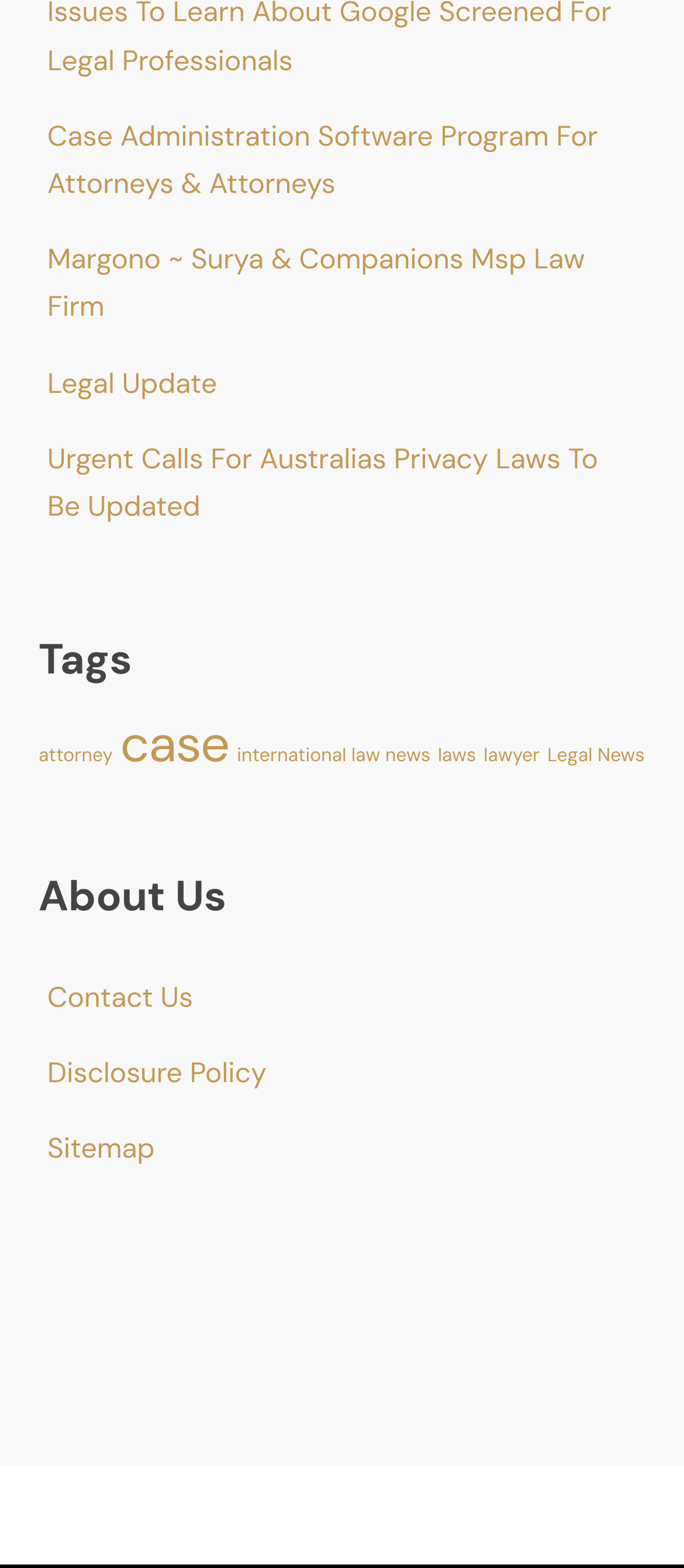Show the bounding box coordinates of the region that should be clicked to follow the instruction: "View Case Administration Software Program."

[0.069, 0.071, 0.931, 0.132]